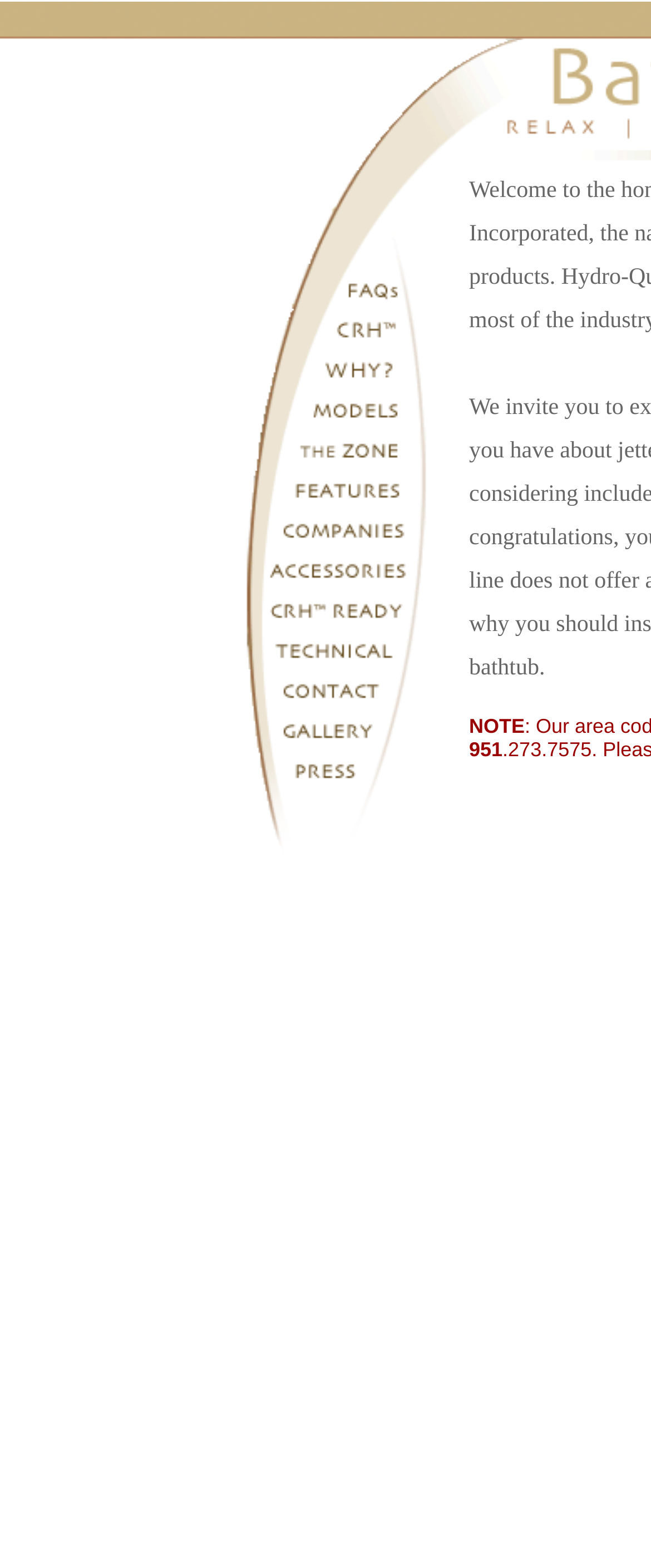Are there any links on the webpage?
Refer to the image and answer the question using a single word or phrase.

Yes